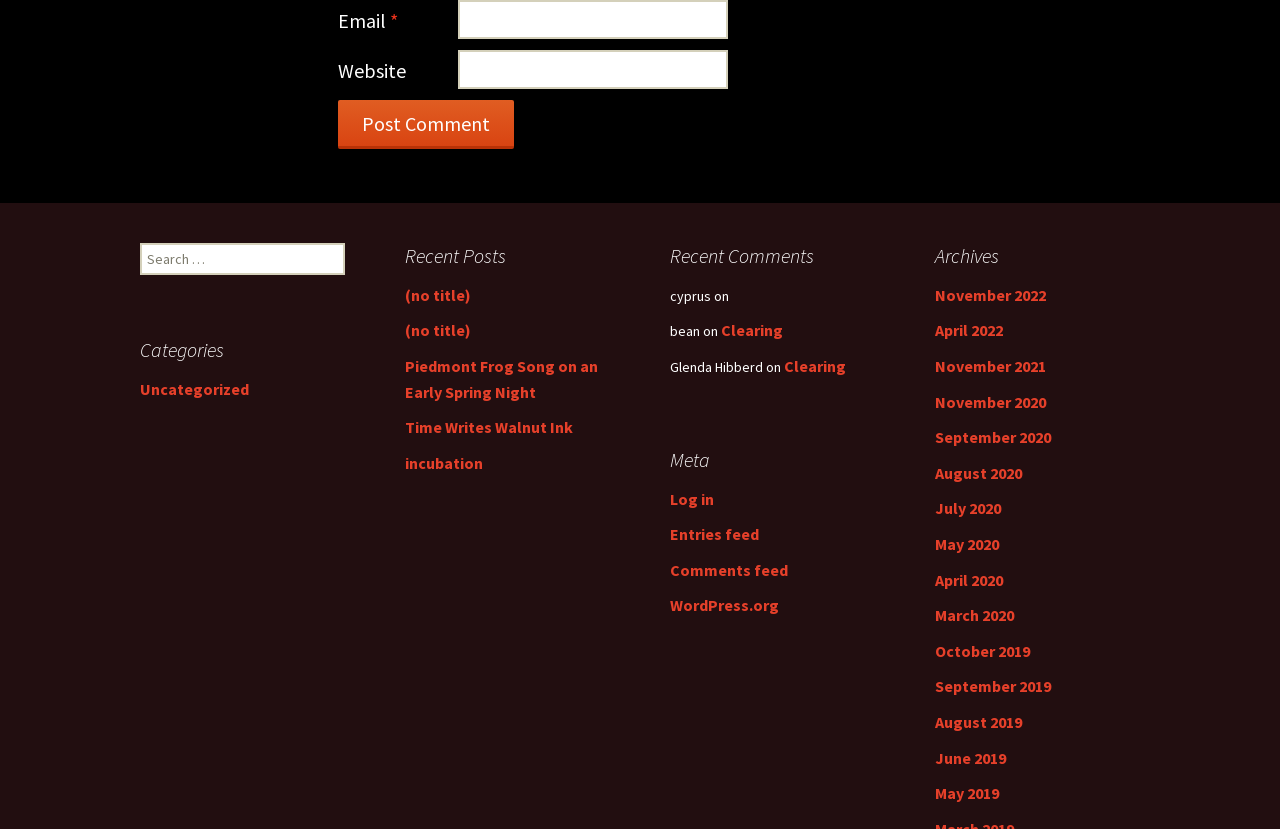What is the purpose of the 'Search for:' textbox?
Kindly offer a detailed explanation using the data available in the image.

The 'Search for:' textbox is located above the 'Recent Posts' section, and it is accompanied by a search button. This suggests that users can enter keywords or phrases to search for specific content within the website.